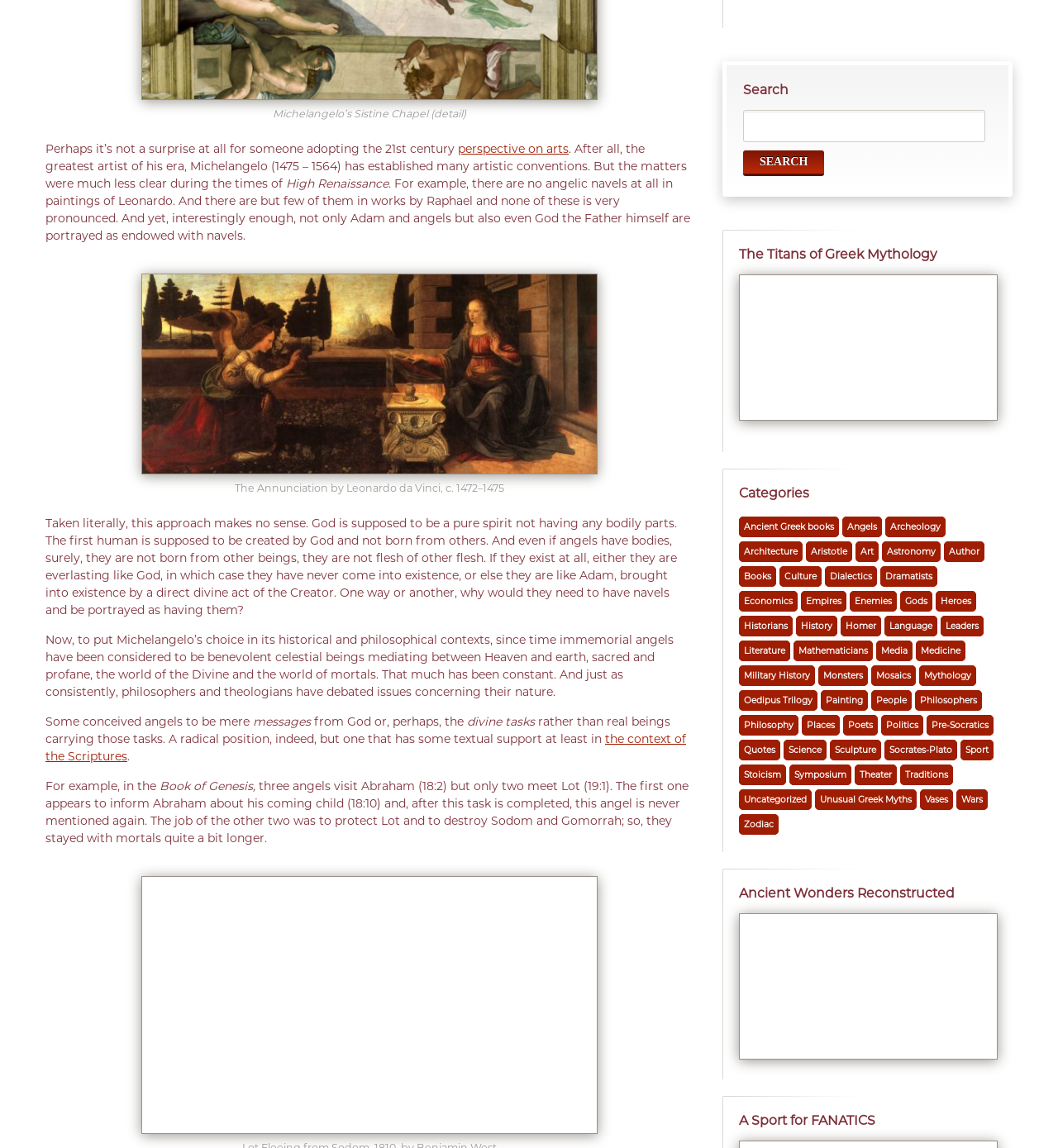From the element description: "Oedipus Trilogy", extract the bounding box coordinates of the UI element. The coordinates should be expressed as four float numbers between 0 and 1, in the order [left, top, right, bottom].

[0.698, 0.601, 0.773, 0.619]